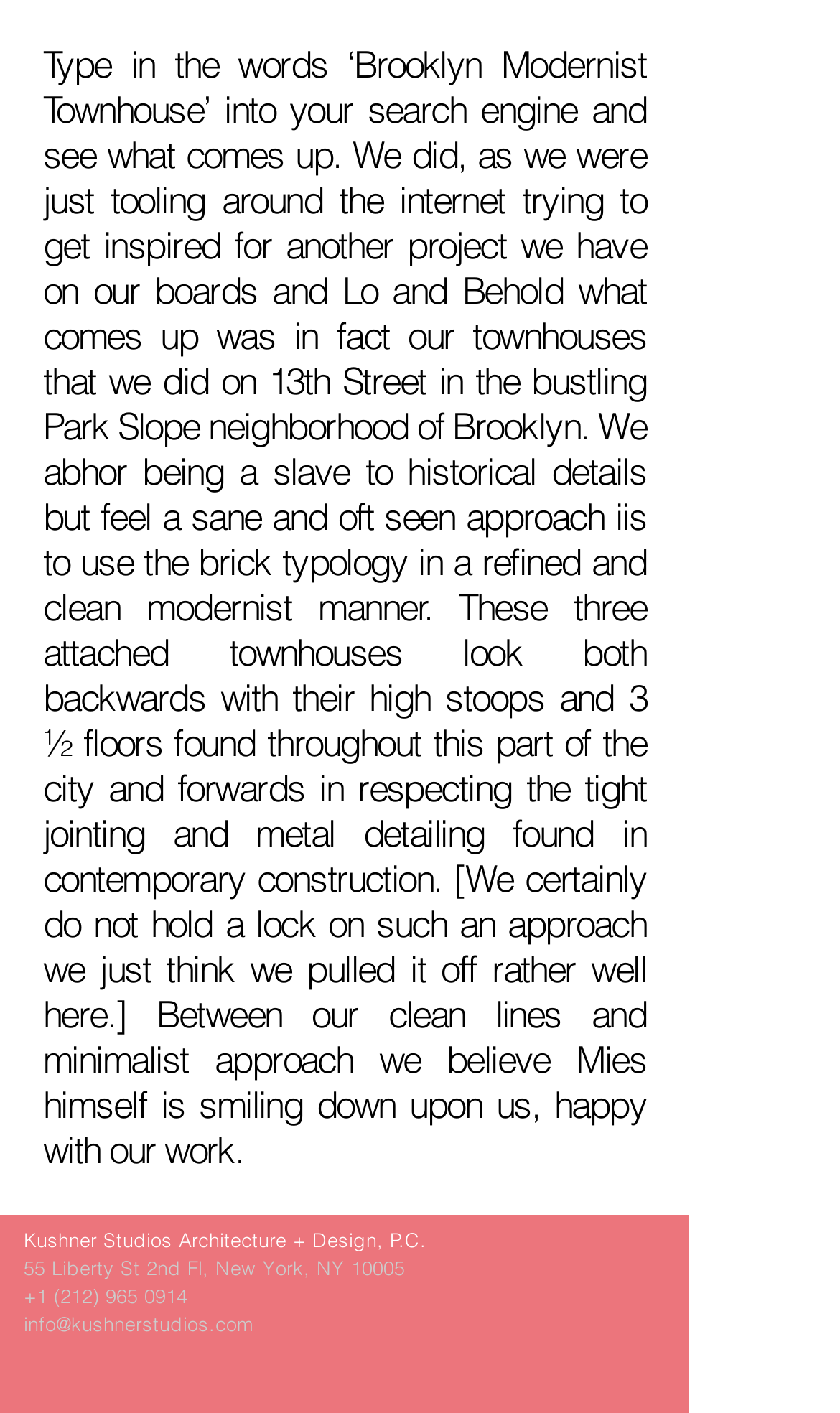Locate the bounding box coordinates of the clickable area to execute the instruction: "email Kushner Studios Architecture + Design". Provide the coordinates as four float numbers between 0 and 1, represented as [left, top, right, bottom].

[0.028, 0.928, 0.303, 0.945]